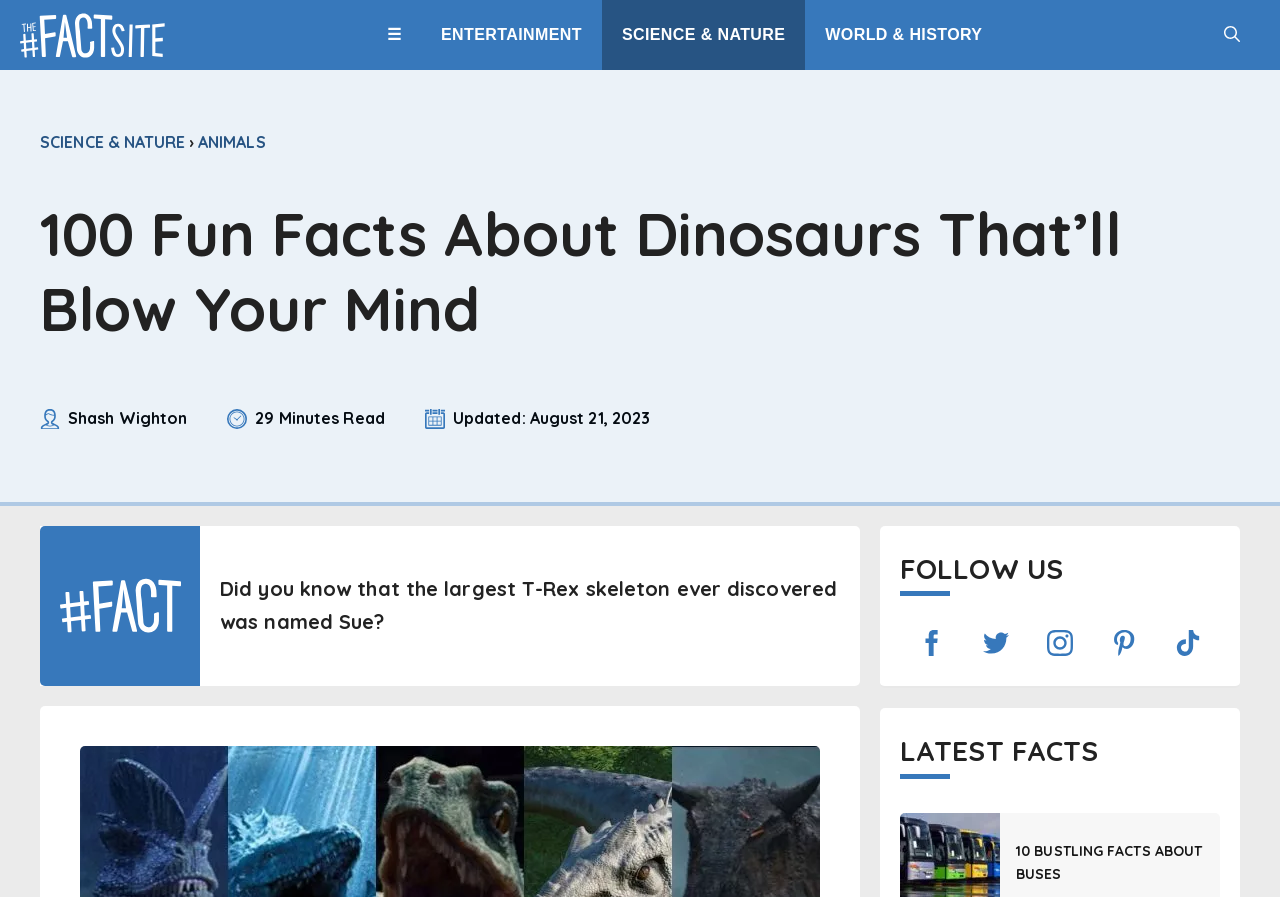Please find the bounding box coordinates of the element that needs to be clicked to perform the following instruction: "Open the search bar". The bounding box coordinates should be four float numbers between 0 and 1, represented as [left, top, right, bottom].

[0.941, 0.0, 0.984, 0.078]